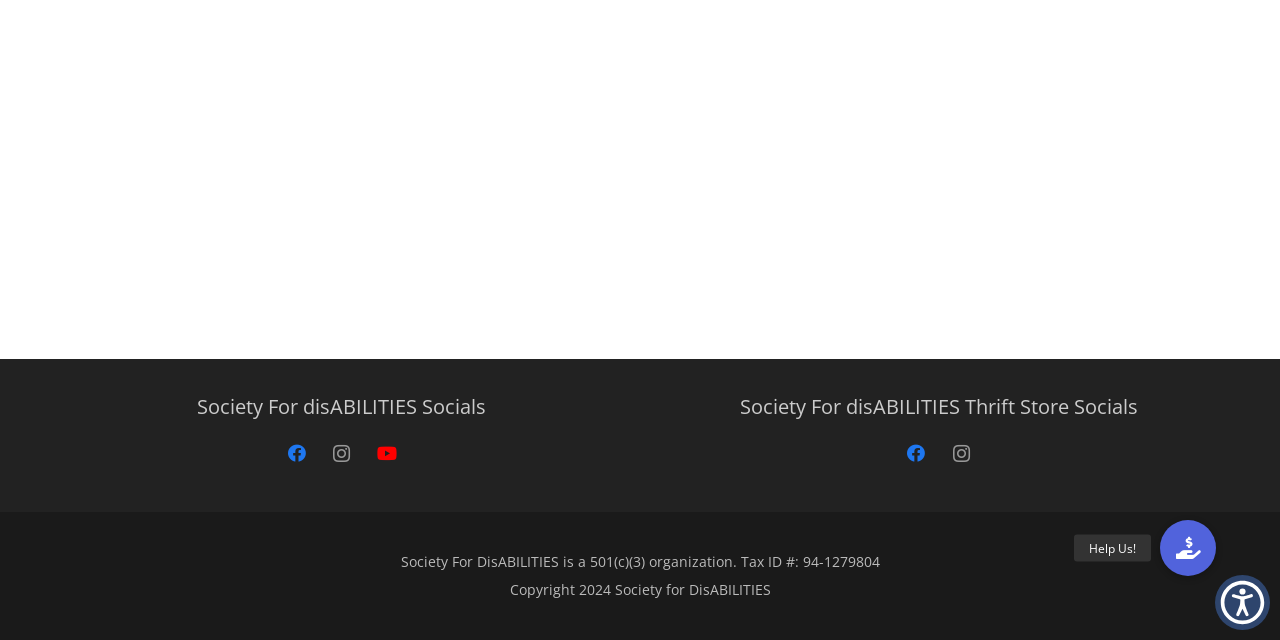Find and provide the bounding box coordinates for the UI element described with: "aria-label="Instagram" title="Instagram"".

[0.733, 0.673, 0.768, 0.744]